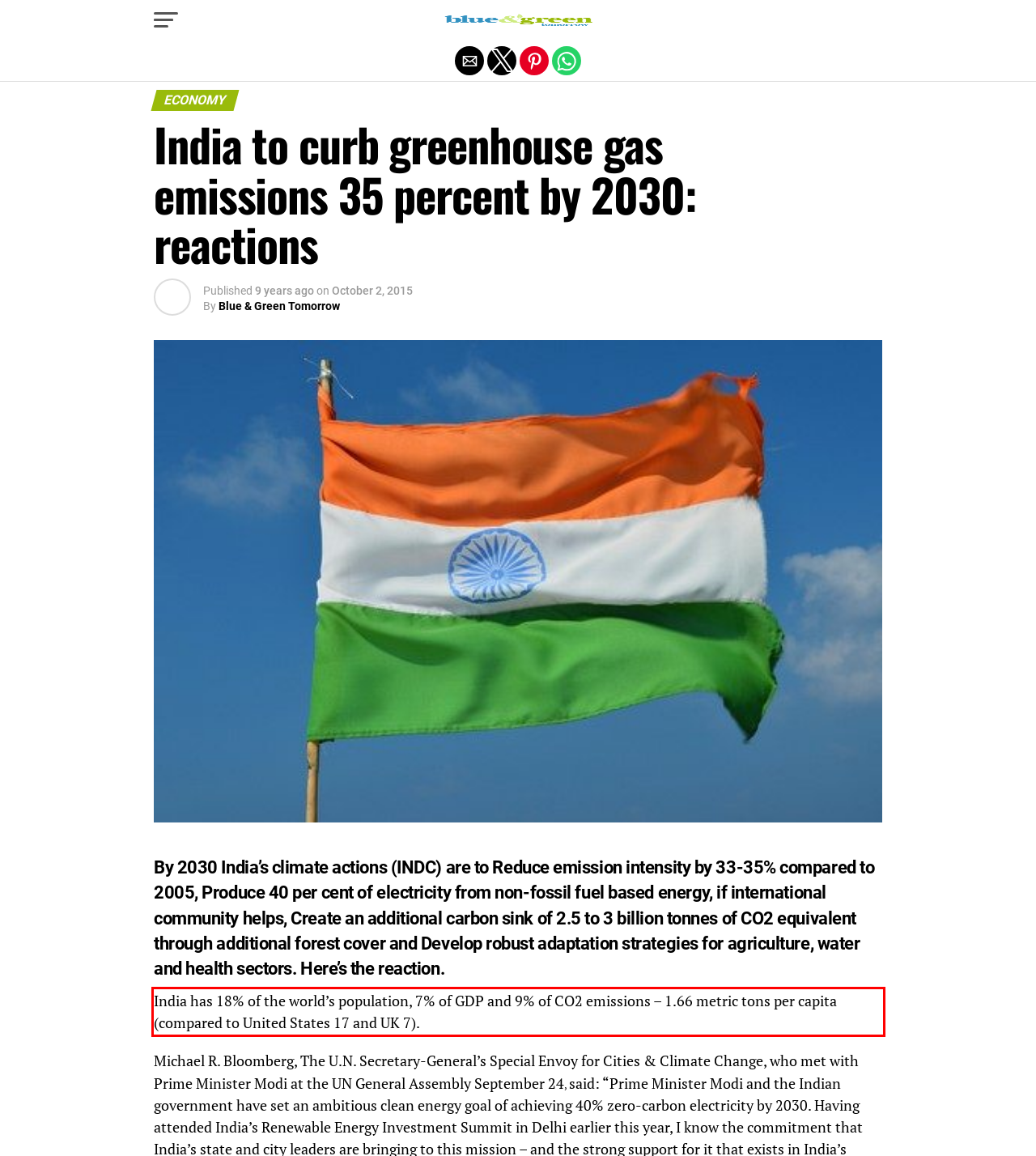You have a screenshot of a webpage with a red bounding box. Use OCR to generate the text contained within this red rectangle.

India has 18% of the world’s population, 7% of GDP and 9% of CO2 emissions – 1.66 metric tons per capita (compared to United States 17 and UK 7).